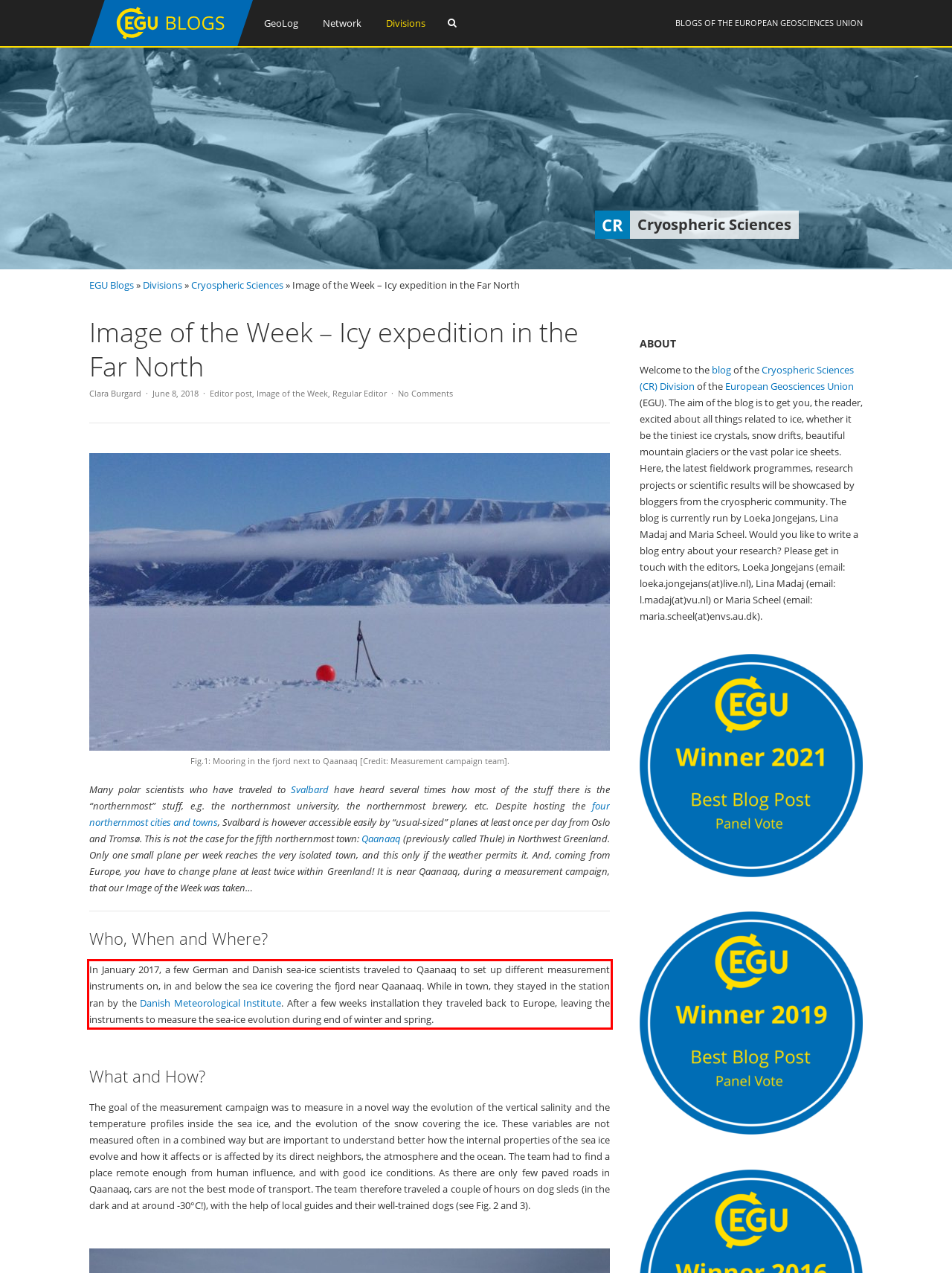Please use OCR to extract the text content from the red bounding box in the provided webpage screenshot.

In January 2017, a few German and Danish sea-ice scientists traveled to Qaanaaq to set up different measurement instruments on, in and below the sea ice covering the fjord near Qaanaaq. While in town, they stayed in the station ran by the Danish Meteorological Institute. After a few weeks installation they traveled back to Europe, leaving the instruments to measure the sea-ice evolution during end of winter and spring.